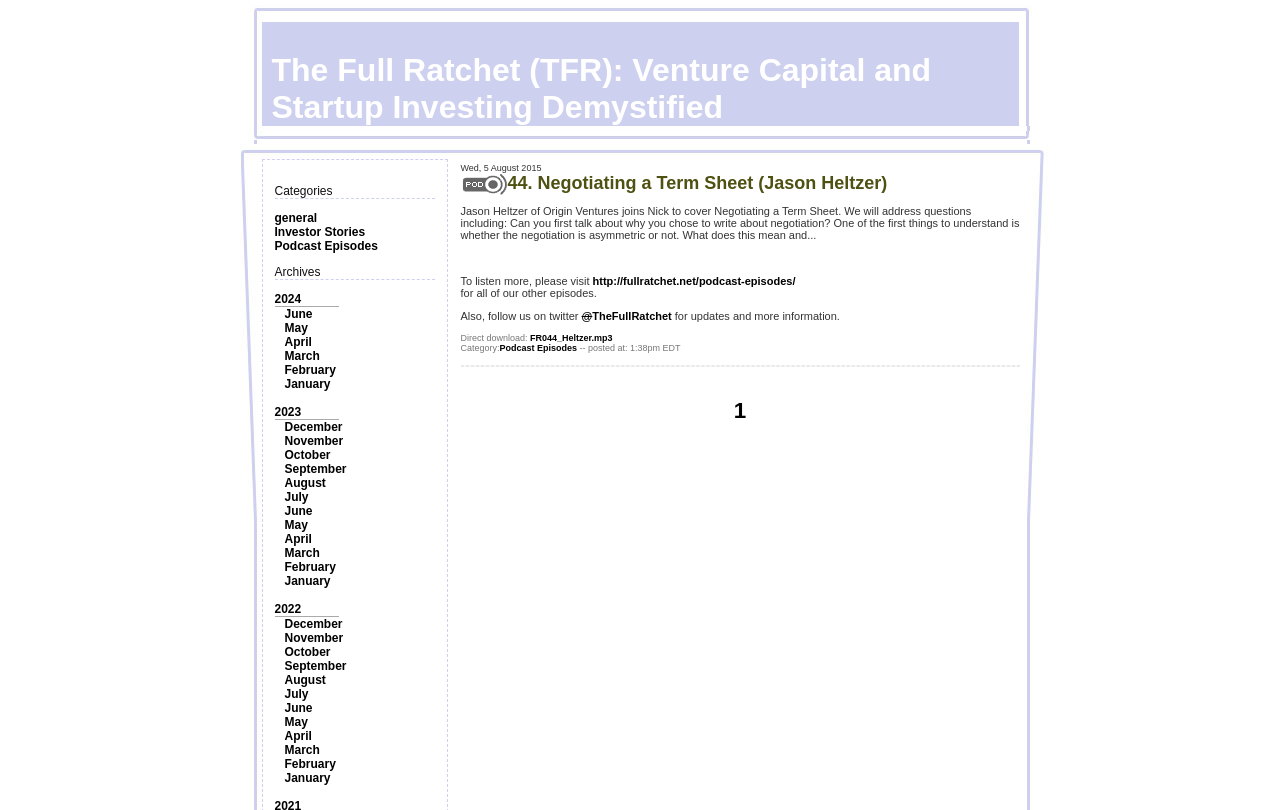What is the title of the podcast episode?
Please give a detailed and thorough answer to the question, covering all relevant points.

I found the title by looking at the link text inside the table cell, which says '44. Negotiating a Term Sheet (Jason Heltzer)'.